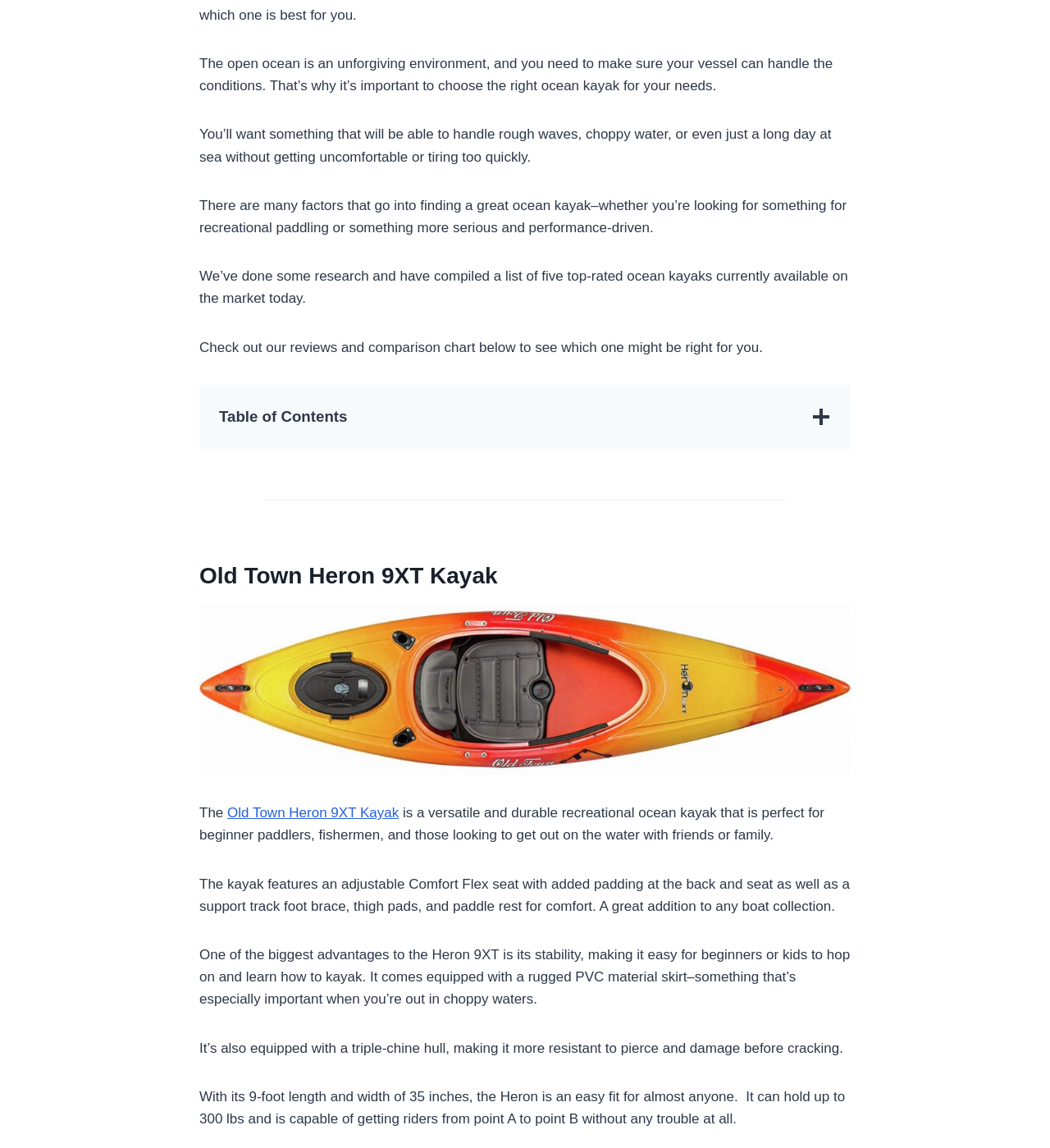Please identify the bounding box coordinates of the element on the webpage that should be clicked to follow this instruction: "View the image of the Old Town Heron 9XT Kayak". The bounding box coordinates should be given as four float numbers between 0 and 1, formatted as [left, top, right, bottom].

[0.19, 0.527, 0.81, 0.676]